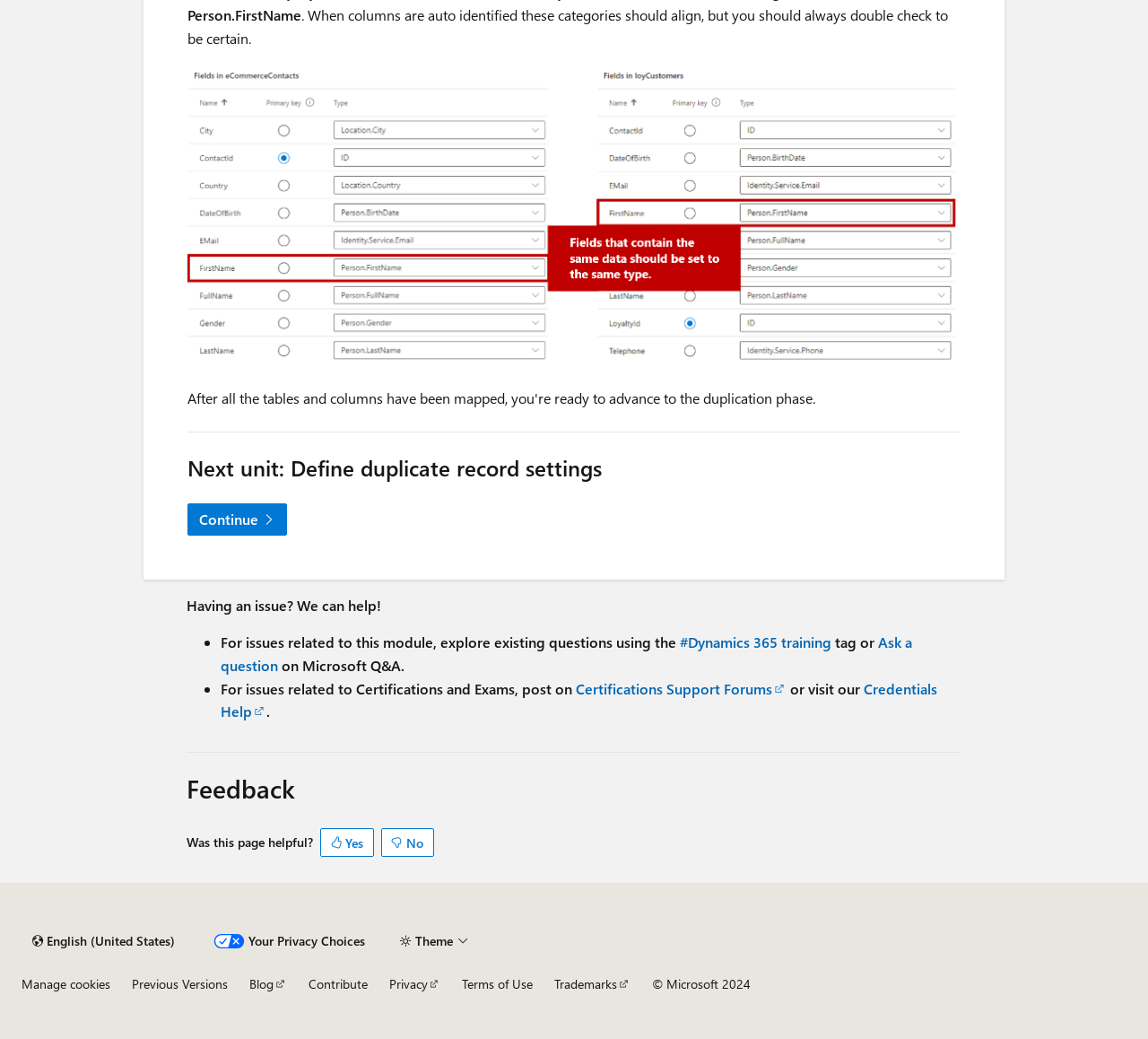Carefully examine the image and provide an in-depth answer to the question: Where can users ask questions related to Certifications and Exams?

The question can be answered by looking at the link element with the text 'Certifications Support Forums' which is located in the section providing support resources.